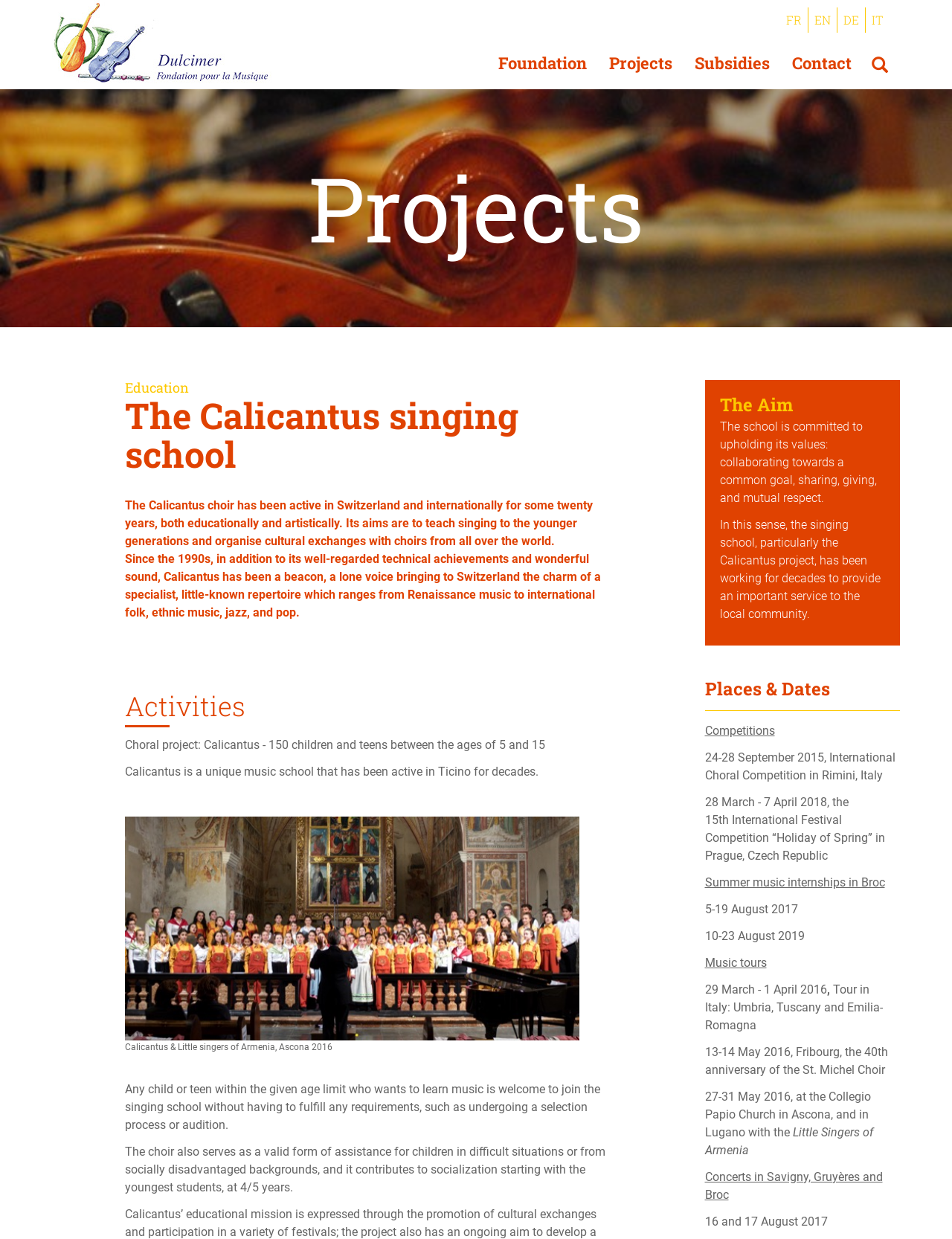Provide an in-depth caption for the webpage.

The webpage is about the Calicantus singing school, a unique music school that has been active in Ticino for decades. At the top of the page, there is a navigation menu with links to the home page, foundation, projects, subsidies, and contact information. Below the navigation menu, there is a language selector with options for French, English, German, and Italian.

The main content of the page is divided into sections. The first section is about the projects of the singing school, with a heading "Projects" and a subheading "The Calicantus singing school". There is a brief description of the school's aims and history, followed by a section about its activities, which includes a choral project for 150 children and teens between the ages of 5 and 15.

Below the activities section, there is an image of the Calicantus choir with the Little Singers of Armenia in Ascona, 2016. The image is accompanied by a figcaption.

The next section is about the aim of the school, which is to uphold values such as collaboration, sharing, and mutual respect. This is followed by a section about the places and dates of the school's activities, including competitions, summer music internships, and music tours.

Throughout the page, there are several headings and subheadings that organize the content into clear sections. The text is accompanied by a few images, including the logo of the singing school and the image of the Calicantus choir with the Little Singers of Armenia. The overall layout of the page is clean and easy to navigate, with a clear hierarchy of information.